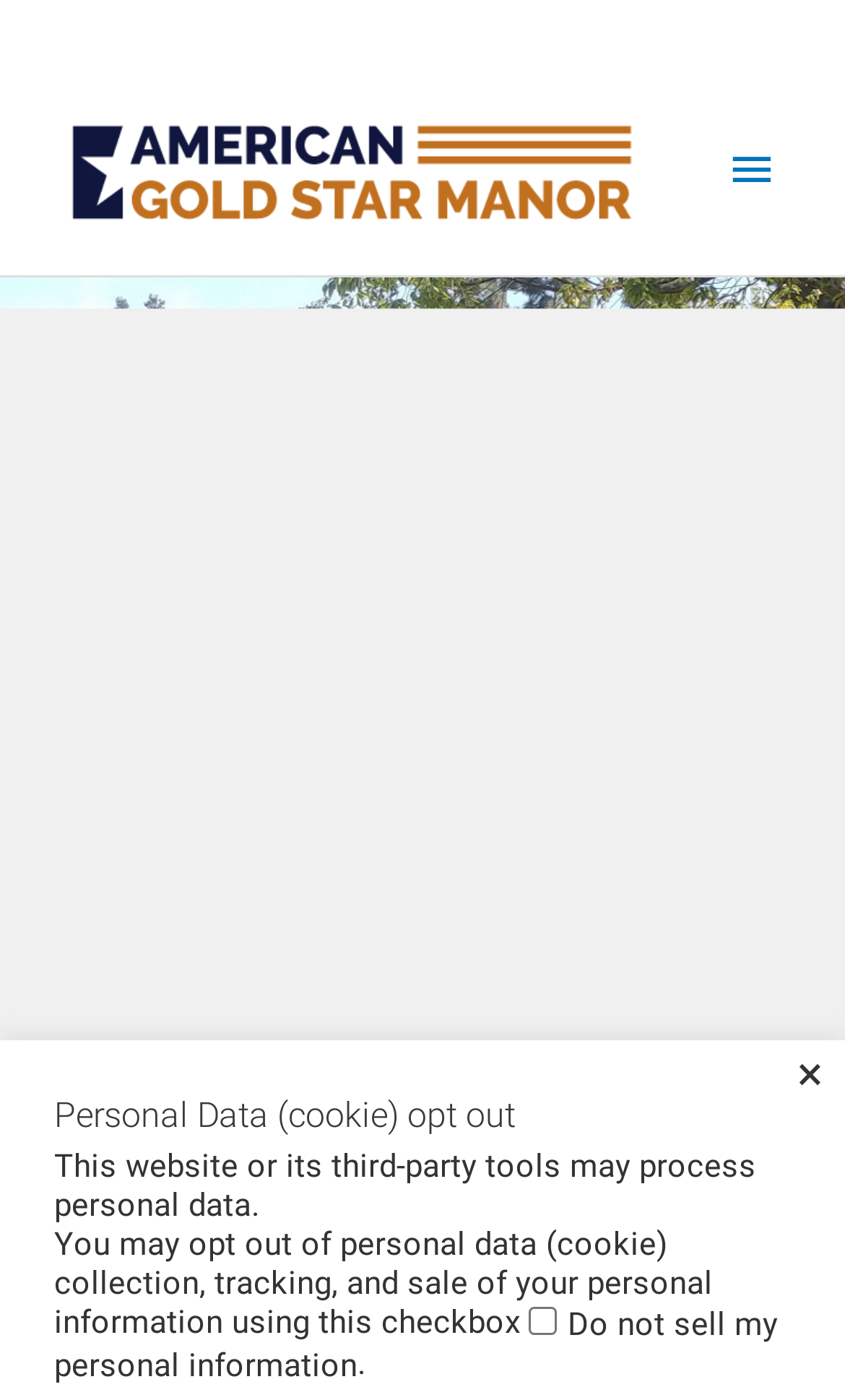Explain the webpage in detail.

The webpage is titled "Grant – American Gold Star Manor" and features the American Gold Star Manor logo at the top left corner. To the right of the logo is a main menu button, which is currently collapsed. 

Below the logo and main menu button, there is a prominent section with a heading that reads "Personal Data (cookie) opt out". This section contains two paragraphs of text explaining the website's data collection practices and the user's option to opt out. 

Underneath the explanatory text is a checkbox labeled "Do not sell my personal information", which is currently unchecked. To the left of the checkbox is a small dot. 

At the bottom right corner of the page, there is a cookie bar with a "Close" button, which contains a multiplication sign (×) symbol.